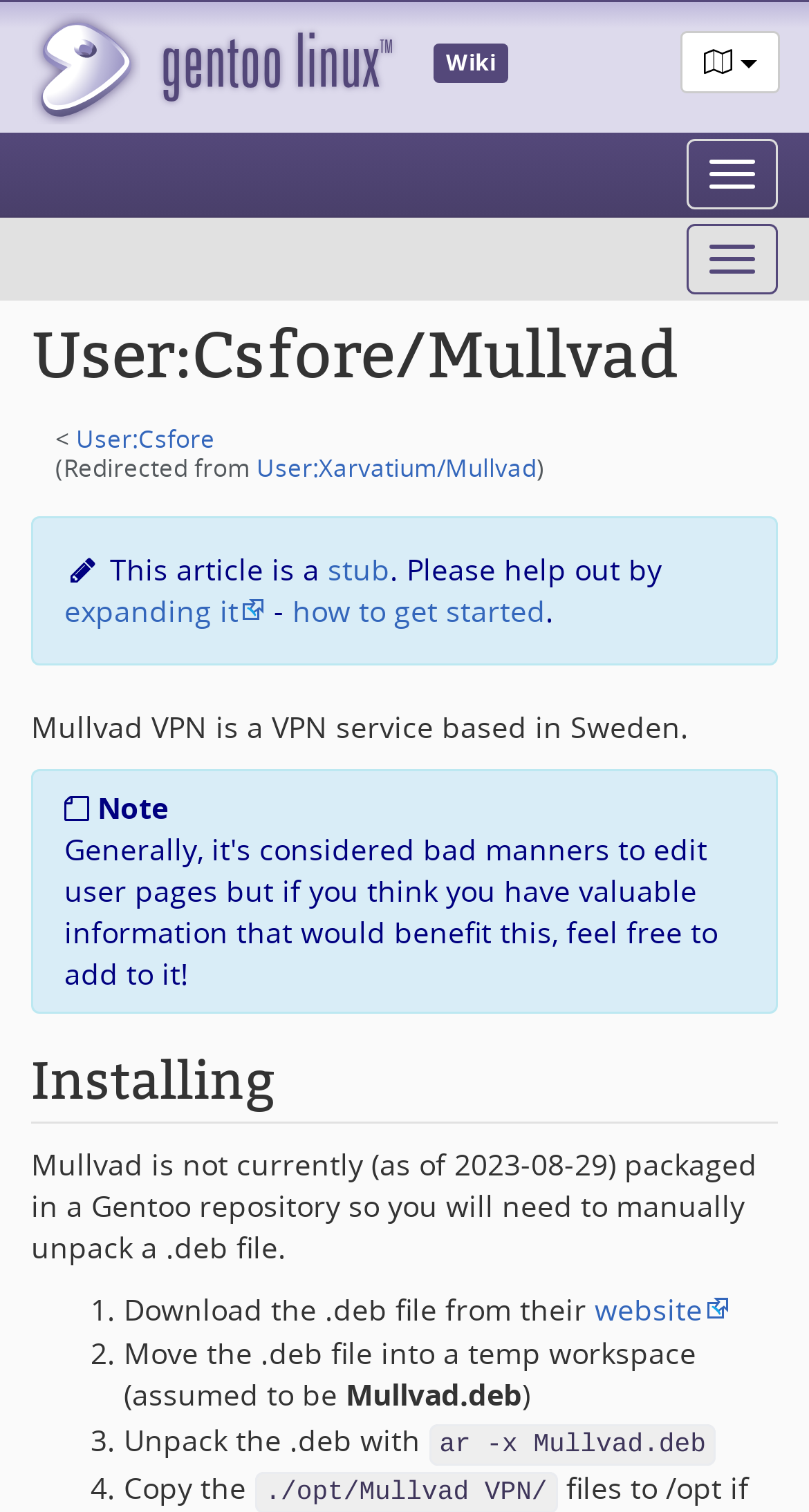Pinpoint the bounding box coordinates of the area that should be clicked to complete the following instruction: "Read about Mullvad VPN". The coordinates must be given as four float numbers between 0 and 1, i.e., [left, top, right, bottom].

[0.038, 0.468, 0.851, 0.494]